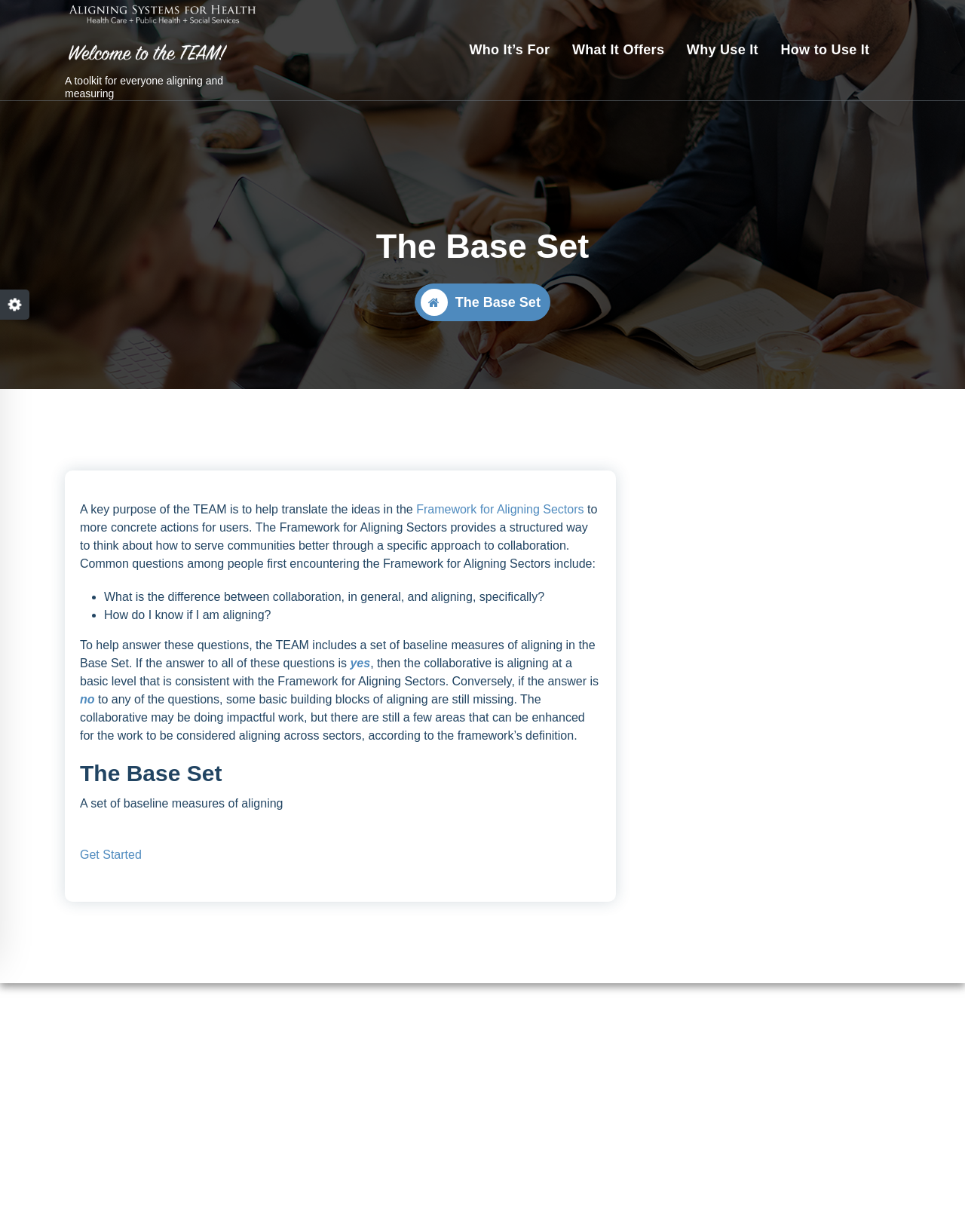Locate the bounding box coordinates of the clickable region necessary to complete the following instruction: "Click on 'Georgia Health Policy Center'". Provide the coordinates in the format of four float numbers between 0 and 1, i.e., [left, top, right, bottom].

[0.499, 0.755, 0.701, 0.769]